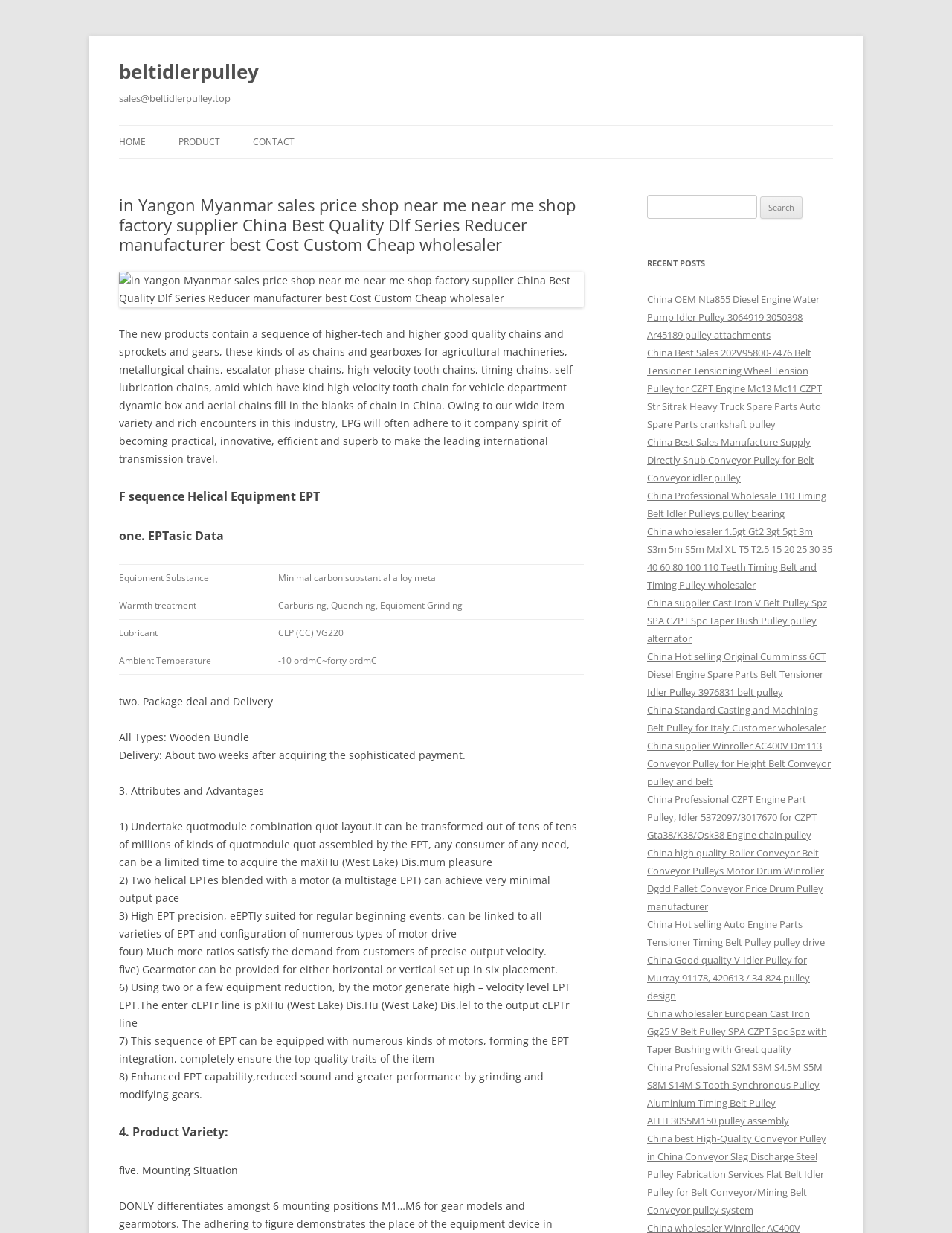What is the company's email address?
Based on the visual, give a brief answer using one word or a short phrase.

sales@beltidlerpulley.top